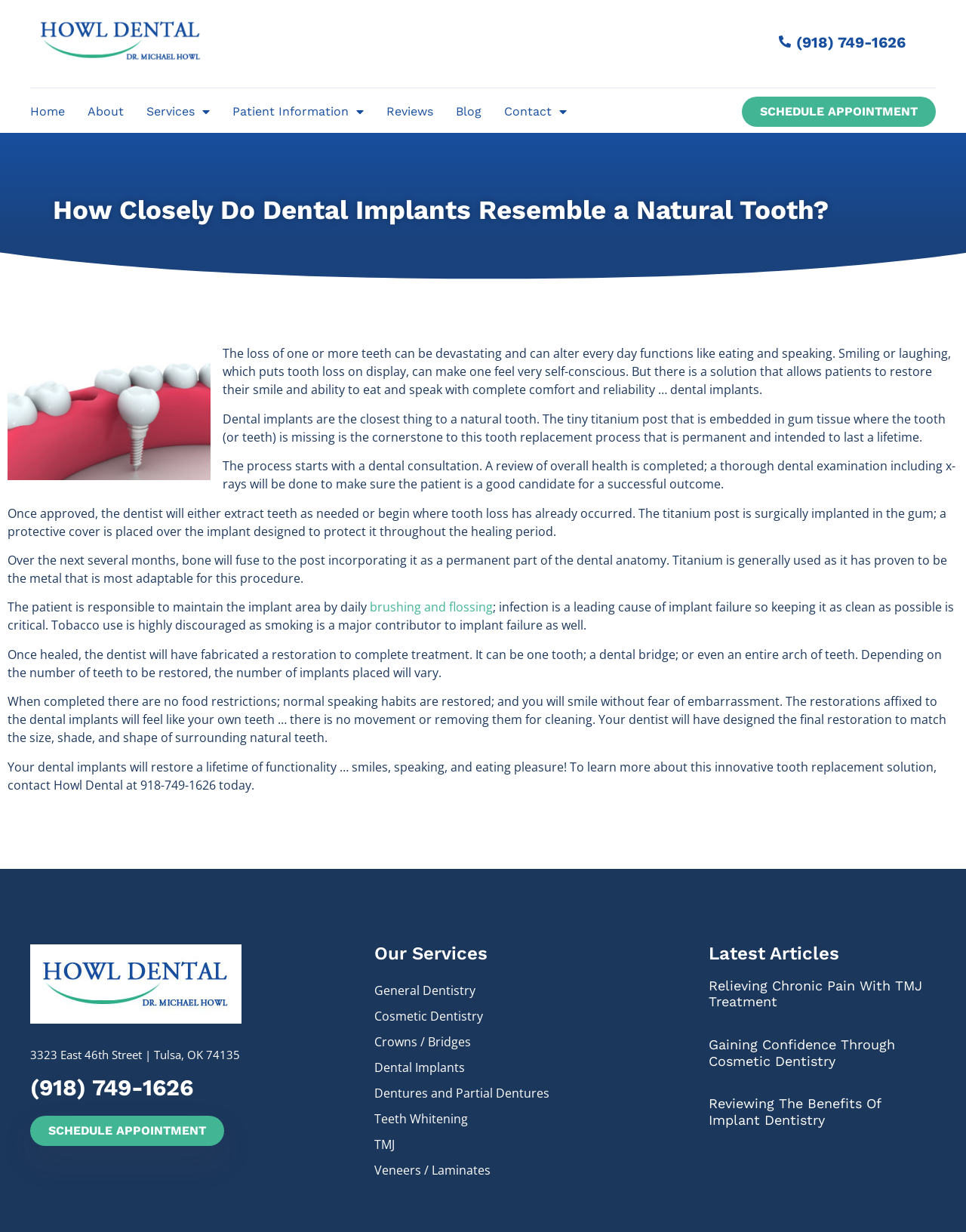Could you find the bounding box coordinates of the clickable area to complete this instruction: "Navigate to the 'About' page"?

[0.091, 0.077, 0.128, 0.105]